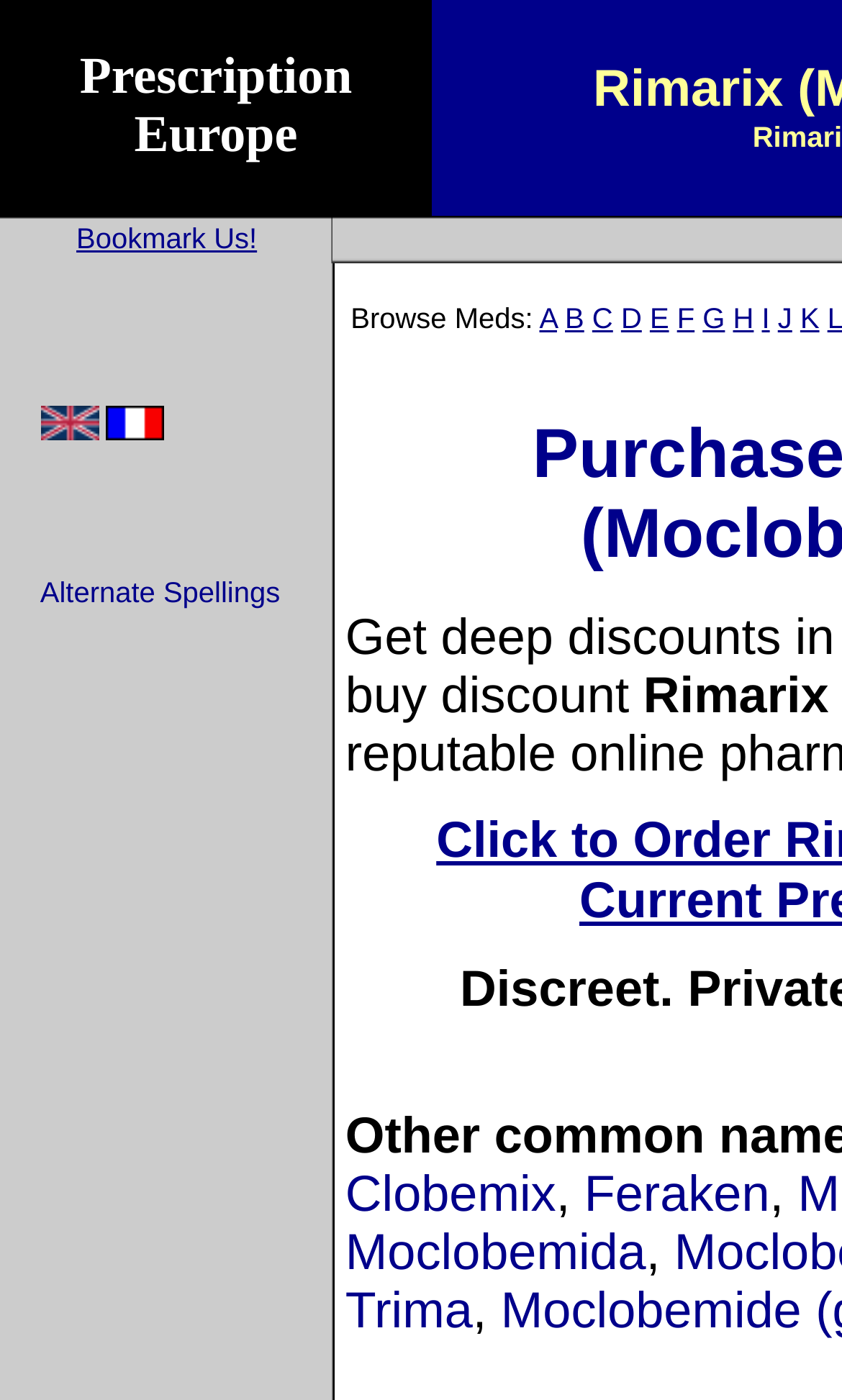Identify the bounding box coordinates of the area you need to click to perform the following instruction: "View information in French".

[0.126, 0.296, 0.196, 0.319]